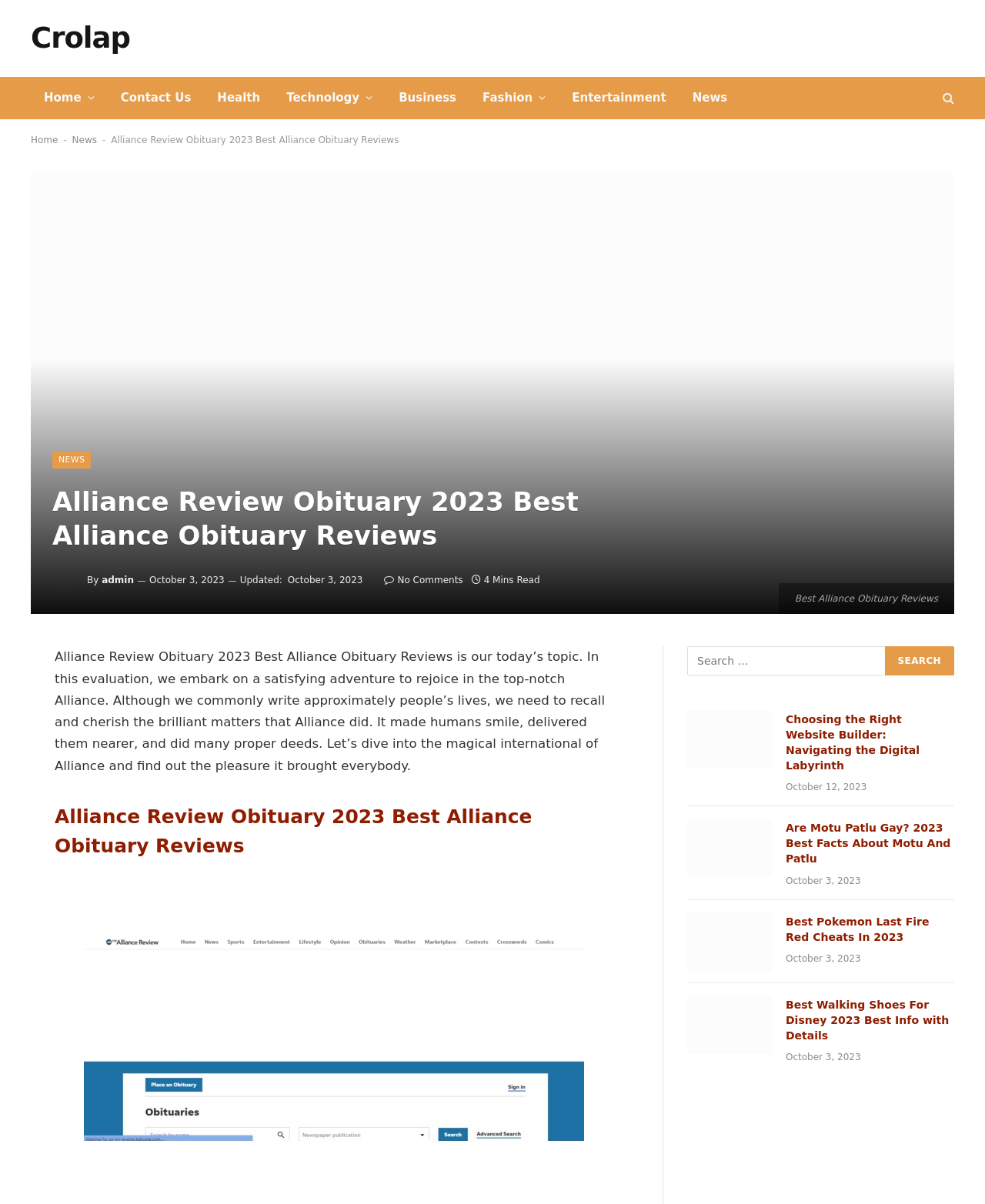Determine the bounding box coordinates for the area that should be clicked to carry out the following instruction: "Read the article 'Choosing the Right Website Builder: Navigating the Digital Labyrinth'".

[0.698, 0.59, 0.784, 0.639]